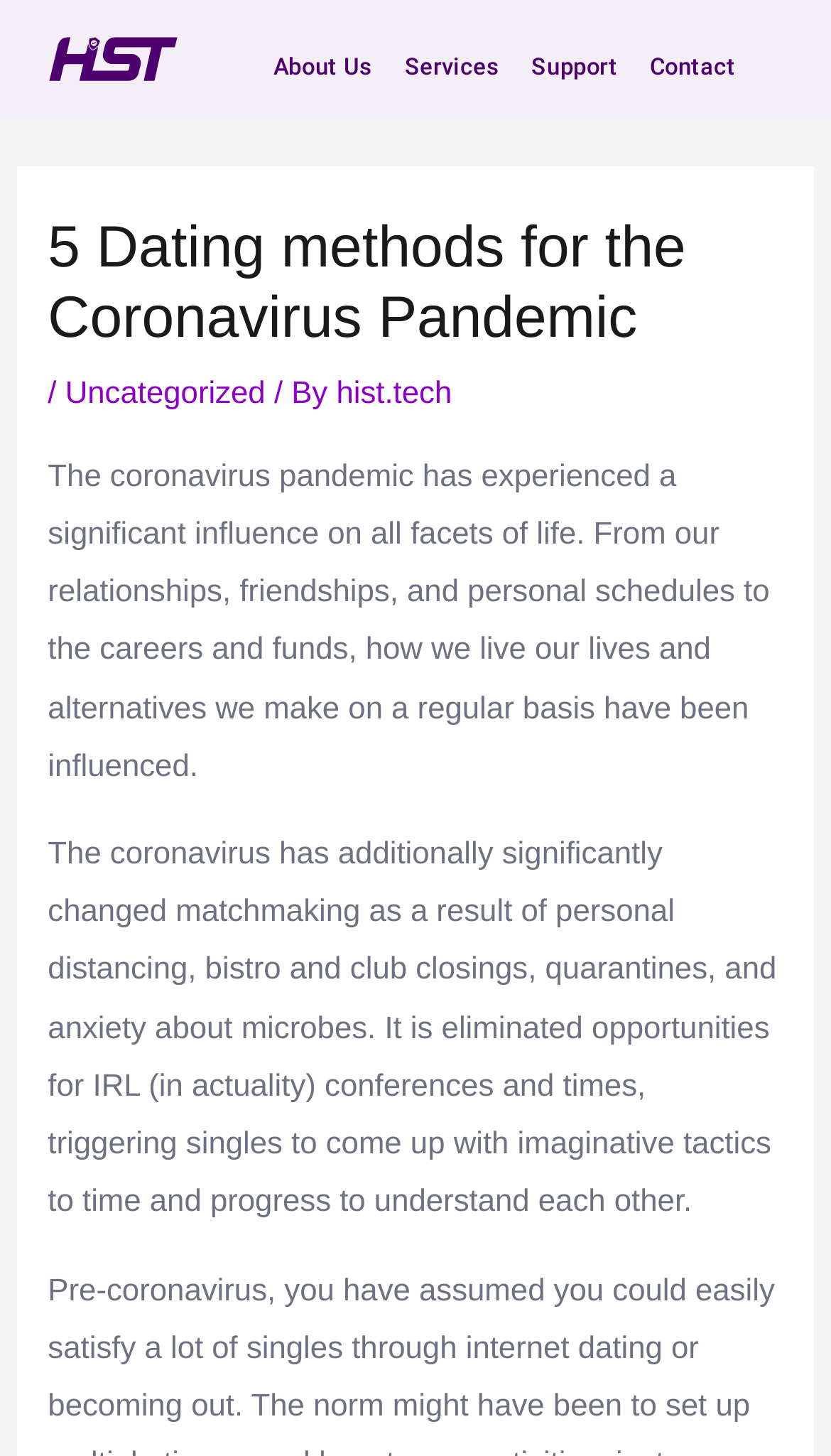Offer an extensive depiction of the webpage and its key elements.

The webpage is about 5 dating methods during the Coronavirus Pandemic. At the top left, there is a link to the homepage. To the right of the homepage link, there are four more links: "About Us", "Services", "Support", and "Contact", which are evenly spaced and aligned horizontally. 

Below the links, there is a large header that spans almost the entire width of the page, containing the title "5 Dating methods for the Coronavirus Pandemic". Below the title, there is a smaller text "/" followed by a link to the category "Uncategorized", then a text "/ By", and finally a link to "hist.tech". 

The main content of the page starts below the header, with two paragraphs of text. The first paragraph discusses how the coronavirus pandemic has affected various aspects of life, including relationships, careers, and daily routines. The second paragraph explains how the pandemic has changed the dating scene, making it difficult for people to meet in person and forcing singles to come up with creative ways to date and get to know each other.